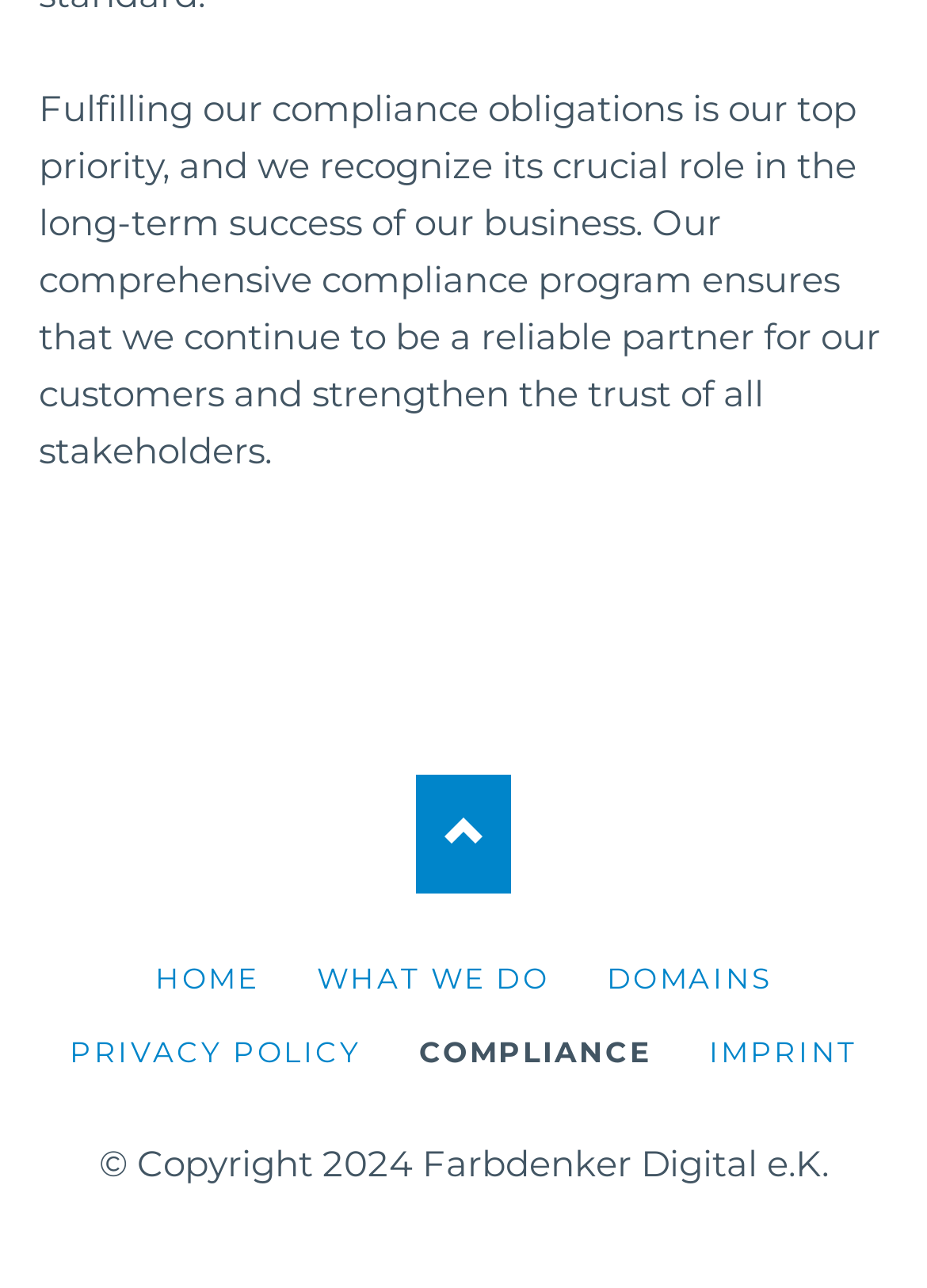Can you find the bounding box coordinates for the UI element given this description: "Privacy Policy"? Provide the coordinates as four float numbers between 0 and 1: [left, top, right, bottom].

[0.05, 0.788, 0.416, 0.845]